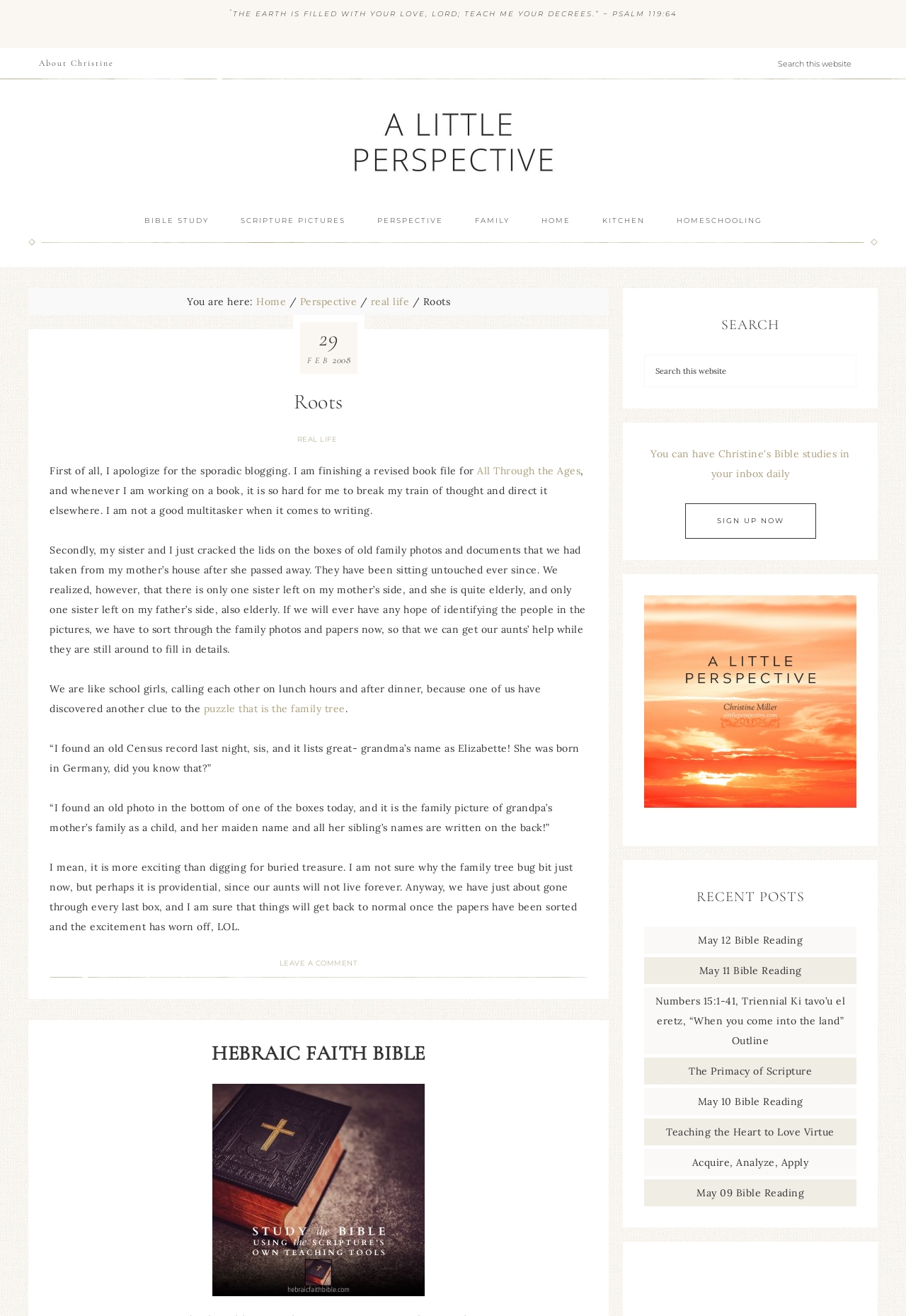Please provide the bounding box coordinates for the element that needs to be clicked to perform the following instruction: "View recent posts". The coordinates should be given as four float numbers between 0 and 1, i.e., [left, top, right, bottom].

[0.711, 0.67, 0.945, 0.693]